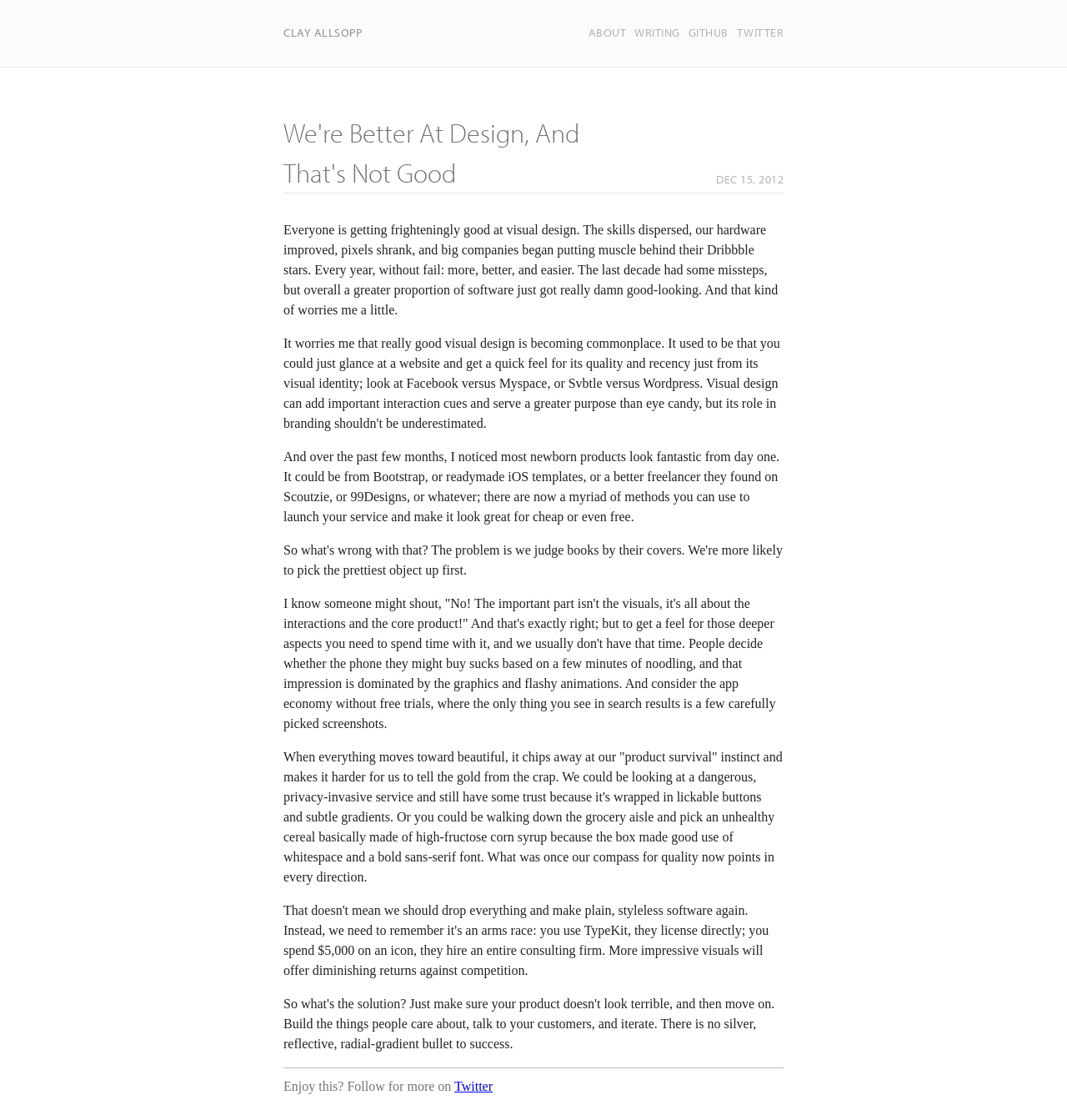What is the author's tone in the article?
Provide a fully detailed and comprehensive answer to the question.

The author's tone is critical and cautionary, as they express concerns about the potential negative consequences of everyone getting good at visual design.